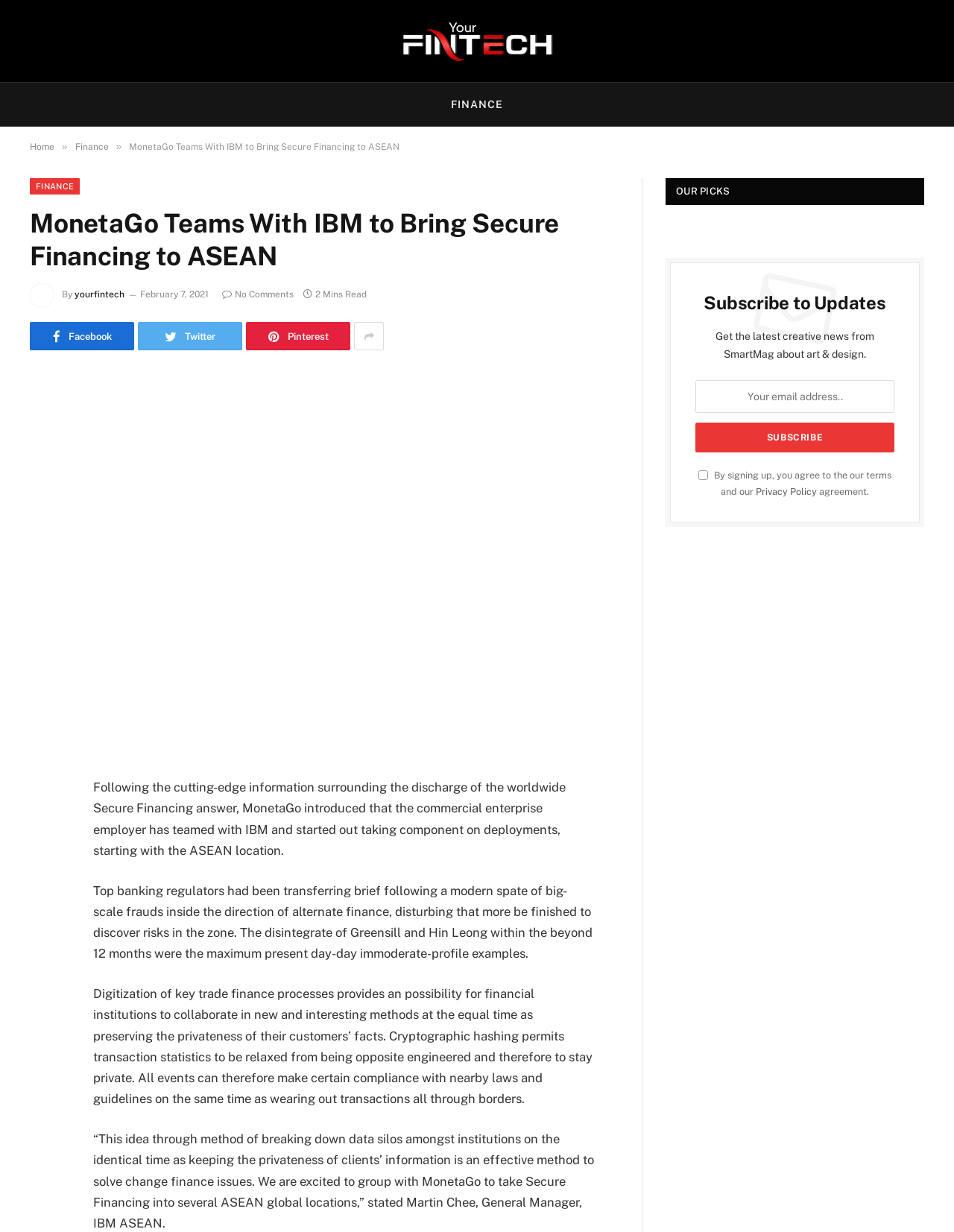Pinpoint the bounding box coordinates of the clickable element needed to complete the instruction: "Share the article". The coordinates should be provided as four float numbers between 0 and 1: [left, top, right, bottom].

[0.031, 0.635, 0.065, 0.642]